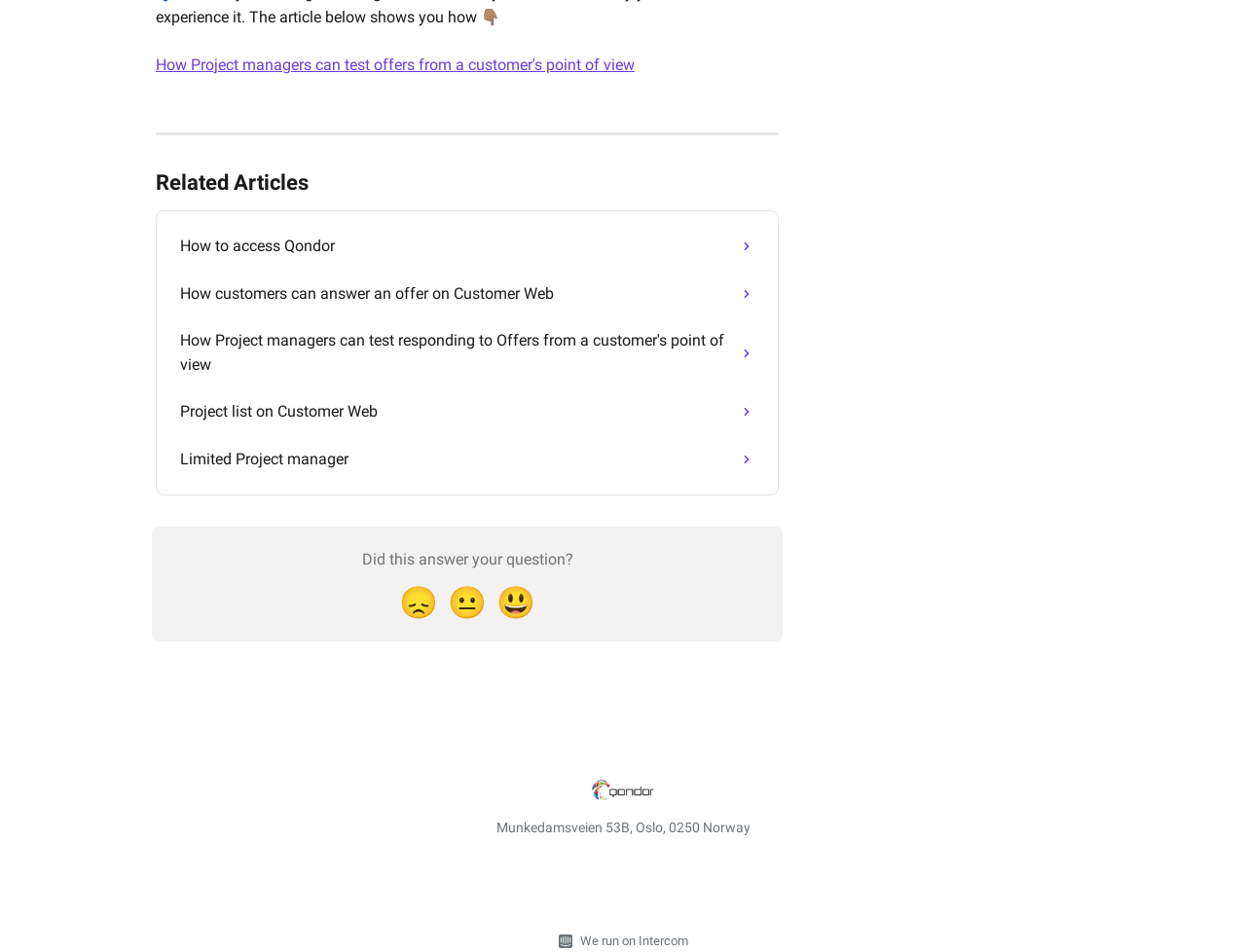Show the bounding box coordinates of the element that should be clicked to complete the task: "Click on 'Smiley Reaction'".

[0.395, 0.605, 0.434, 0.661]